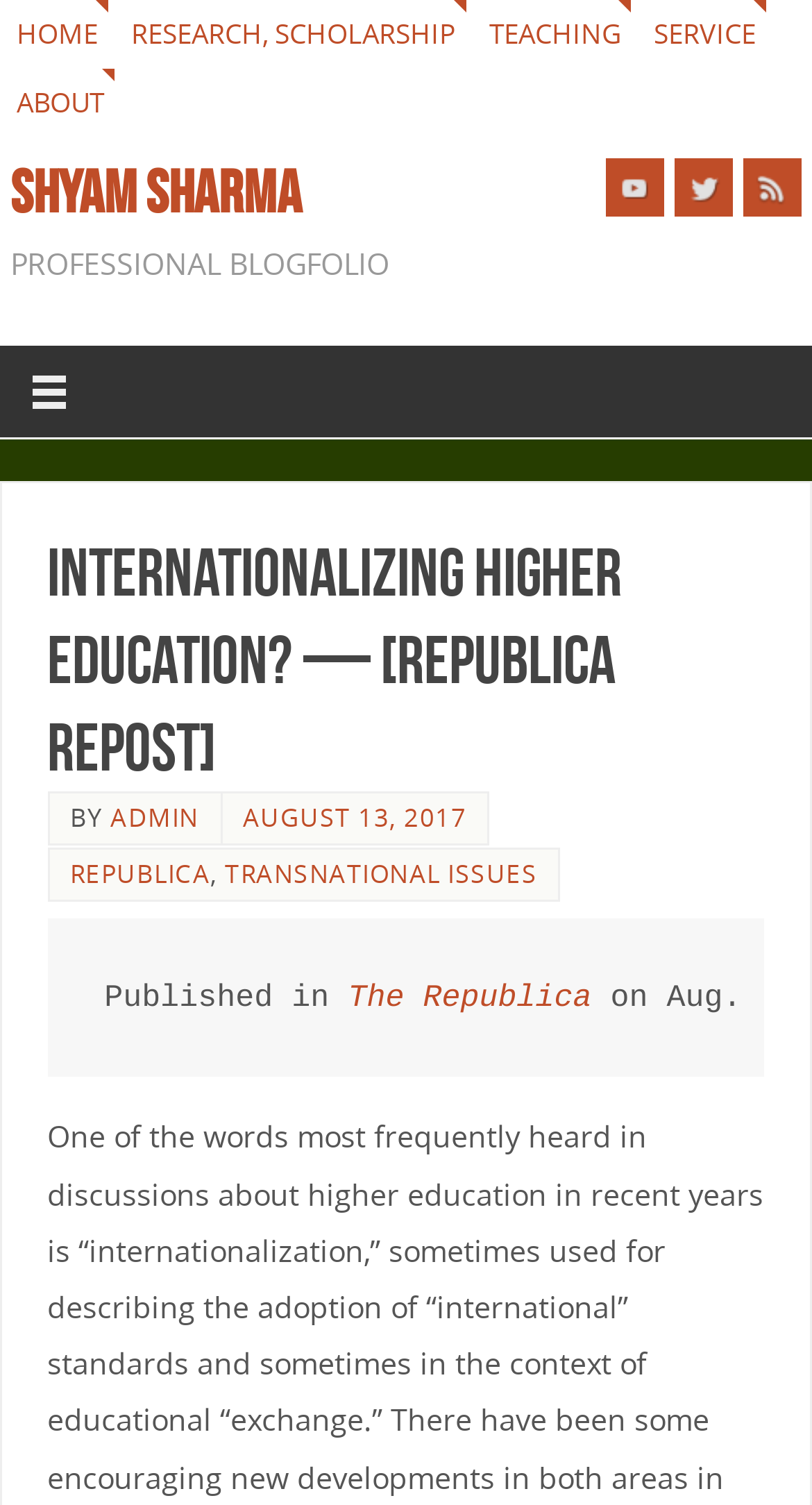Please identify the coordinates of the bounding box for the clickable region that will accomplish this instruction: "go to home page".

[0.008, 0.0, 0.133, 0.046]